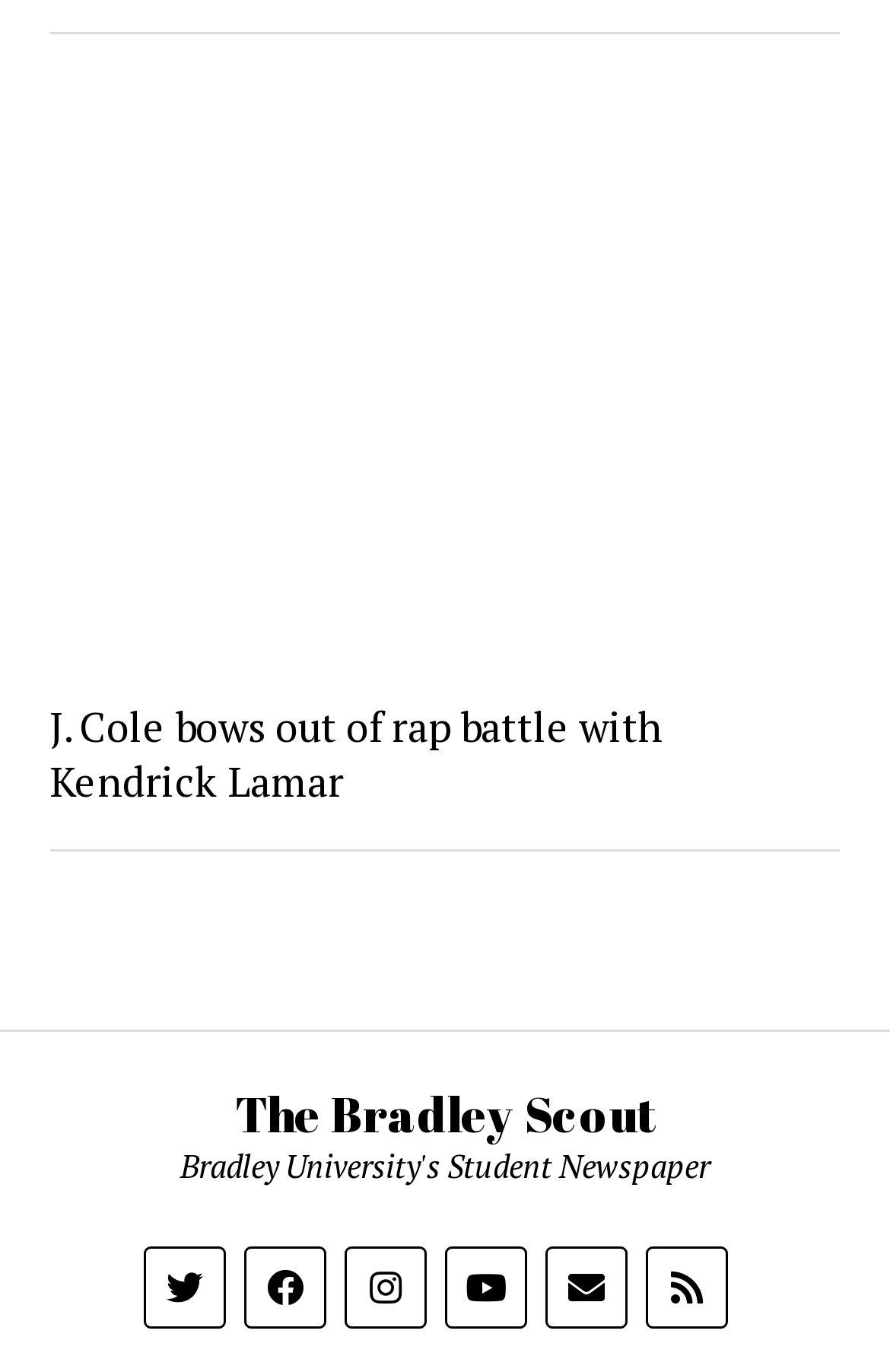Find the bounding box coordinates of the clickable area required to complete the following action: "Subscribe to RSS".

[0.754, 0.925, 0.79, 0.952]